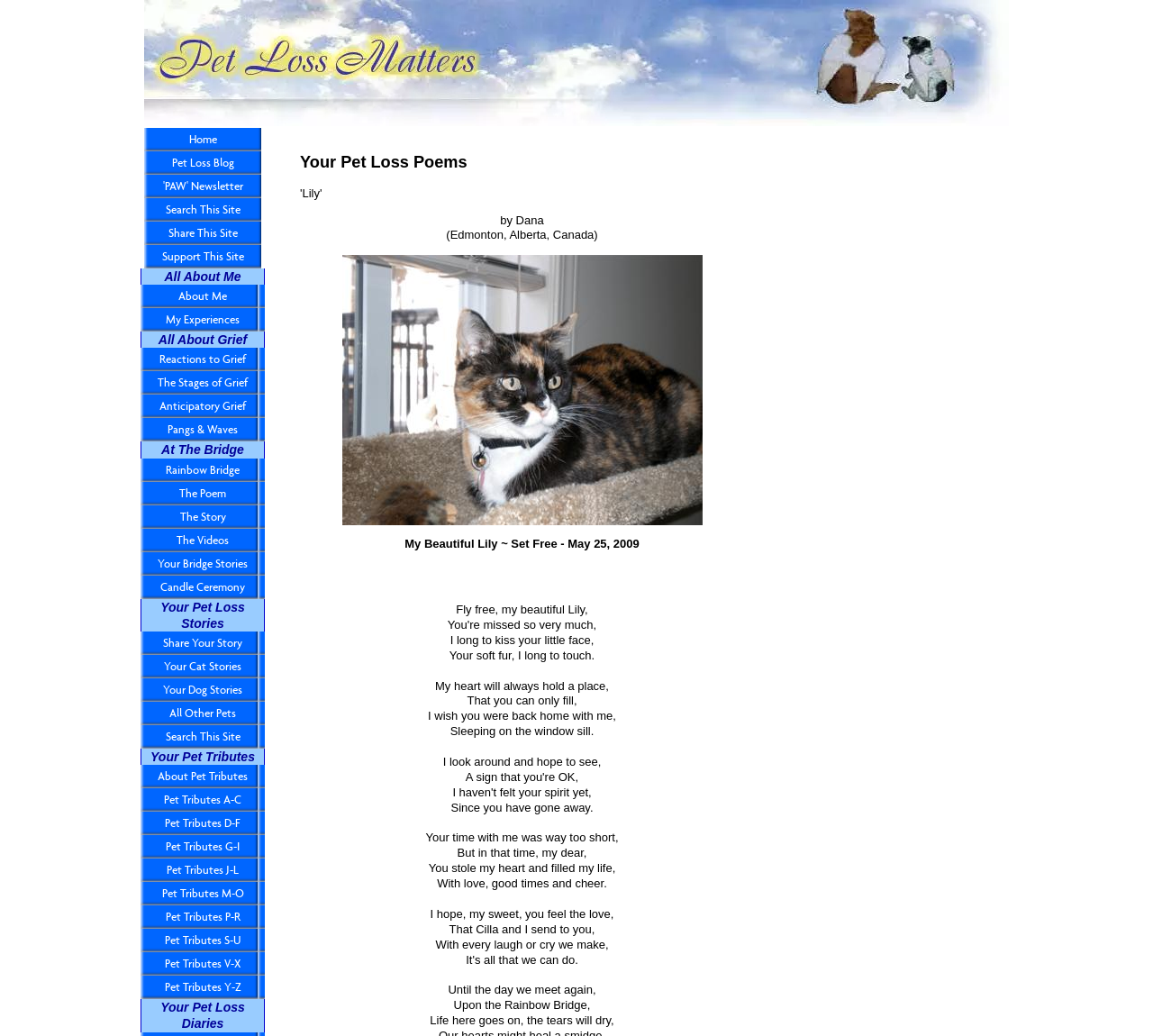Could you highlight the region that needs to be clicked to execute the instruction: "Click on the 'VIKING SHU' link"?

None